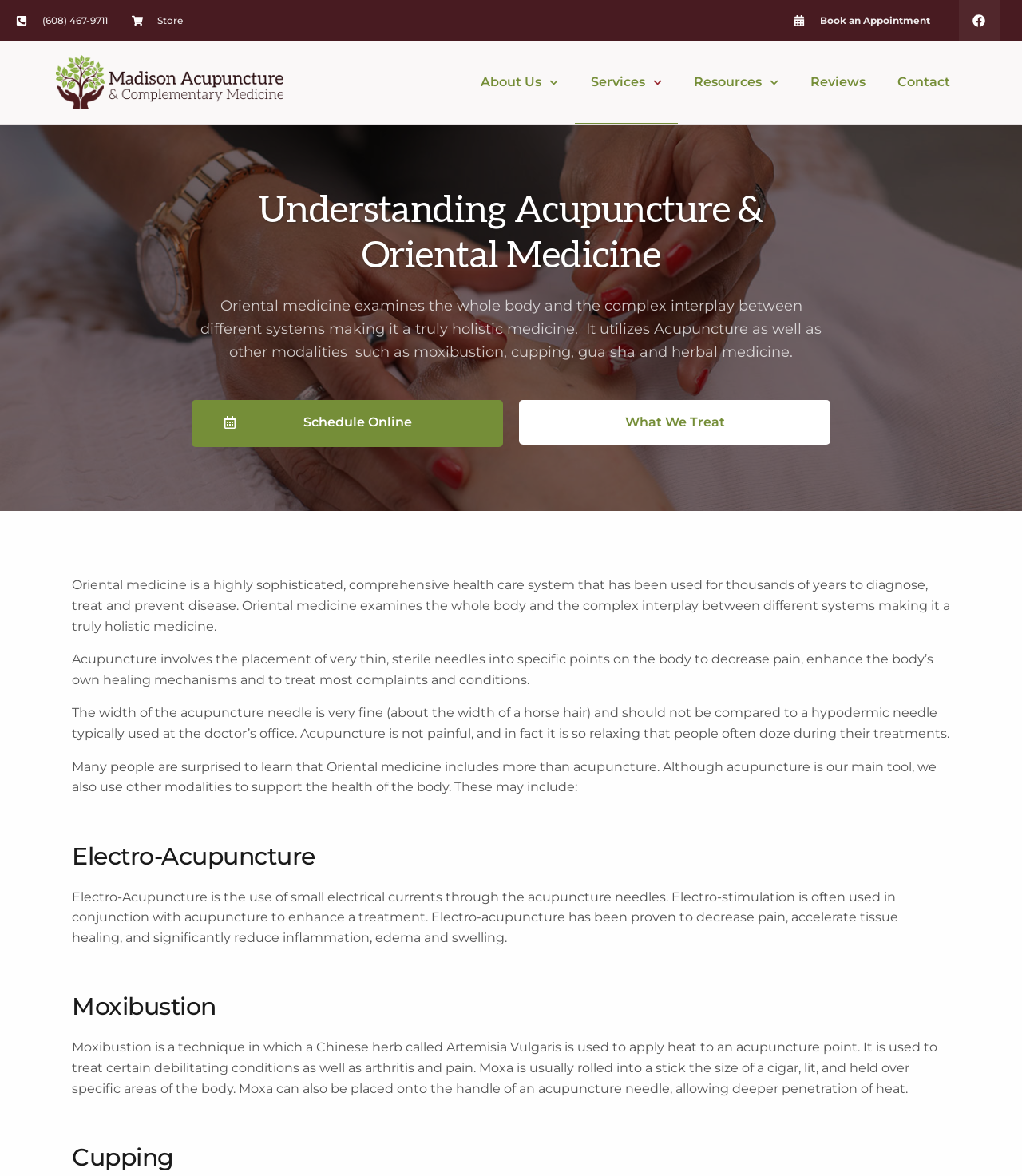Locate the bounding box coordinates of the item that should be clicked to fulfill the instruction: "Learn about the services".

[0.562, 0.035, 0.663, 0.105]